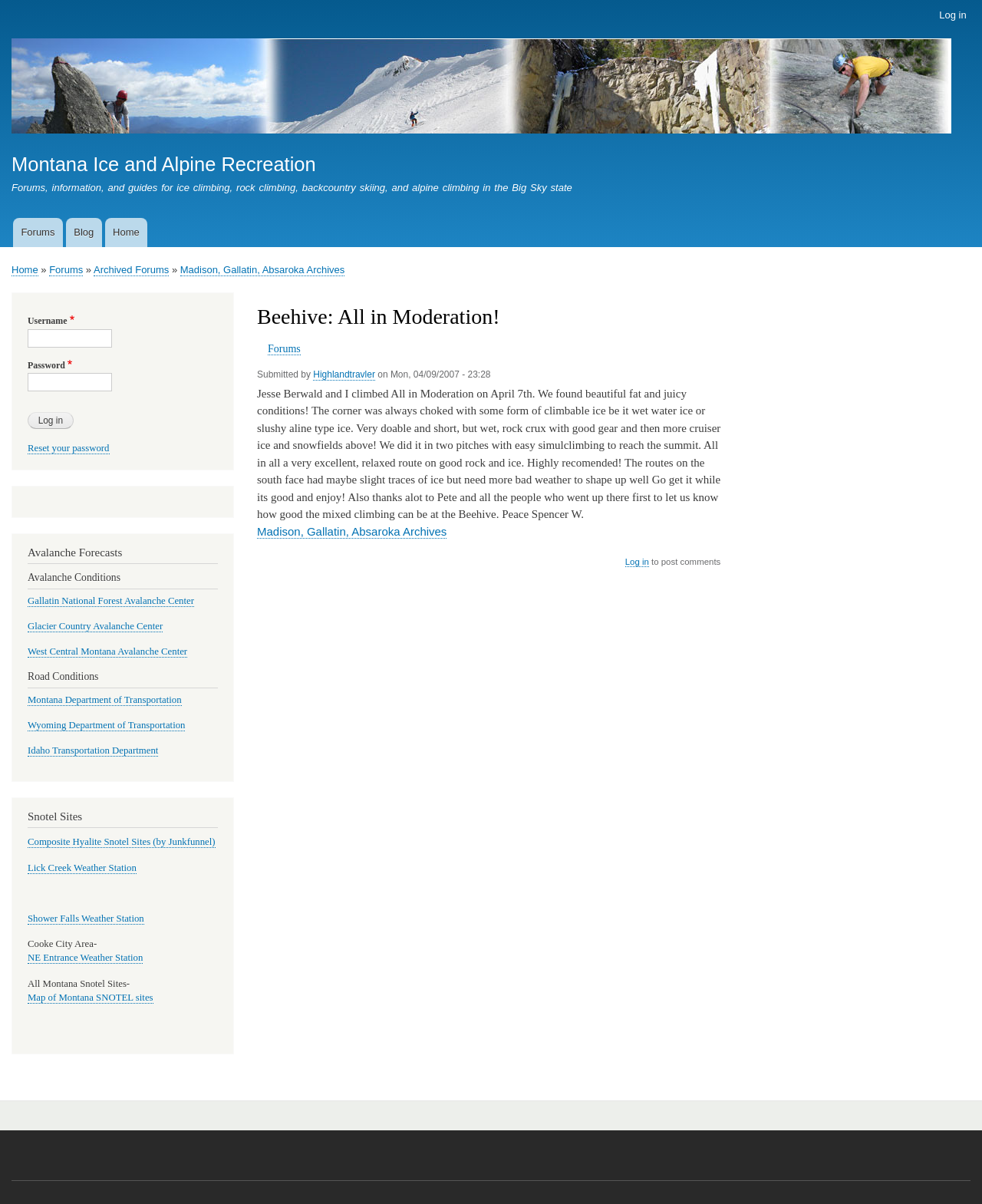Find the bounding box coordinates of the clickable element required to execute the following instruction: "Log in". Provide the coordinates as four float numbers between 0 and 1, i.e., [left, top, right, bottom].

[0.948, 0.0, 0.992, 0.026]